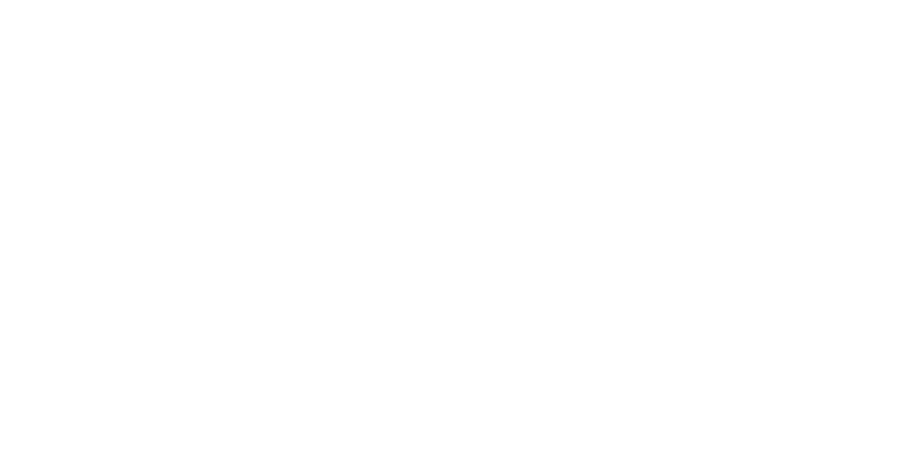What is the design style of the Cennet Merkezi logo?
Respond to the question with a single word or phrase according to the image.

Minimalistic